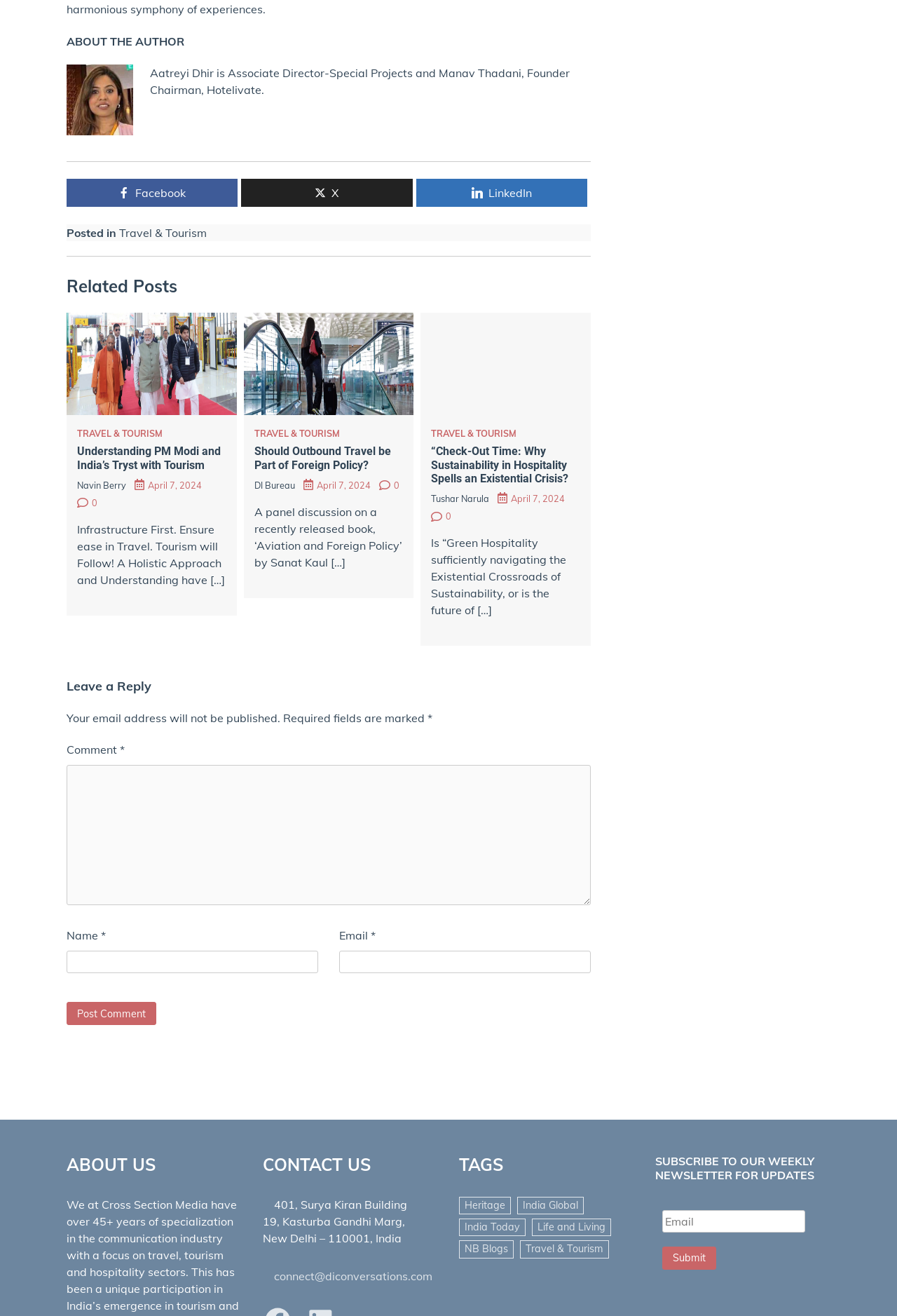Predict the bounding box of the UI element based on the description: "Submit". The coordinates should be four float numbers between 0 and 1, formatted as [left, top, right, bottom].

[0.738, 0.947, 0.799, 0.965]